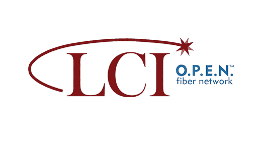What is the shape above the 'I' in the logo?
Answer the question based on the image using a single word or a brief phrase.

A star